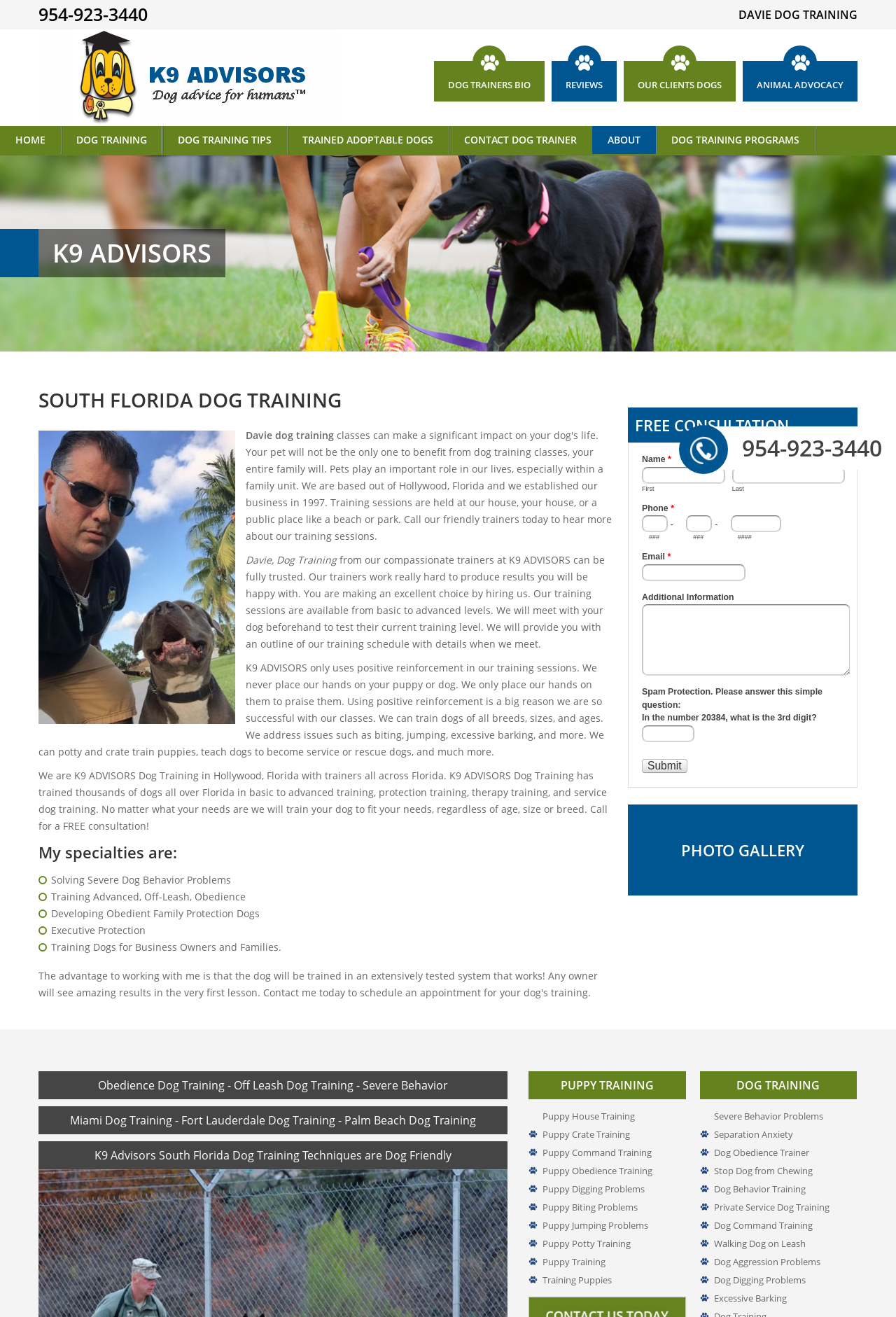Given the element description, predict the bounding box coordinates in the format (top-left x, top-left y, bottom-right x, bottom-right y), using floating point numbers between 0 and 1: Animal Advocacy

[0.829, 0.046, 0.957, 0.077]